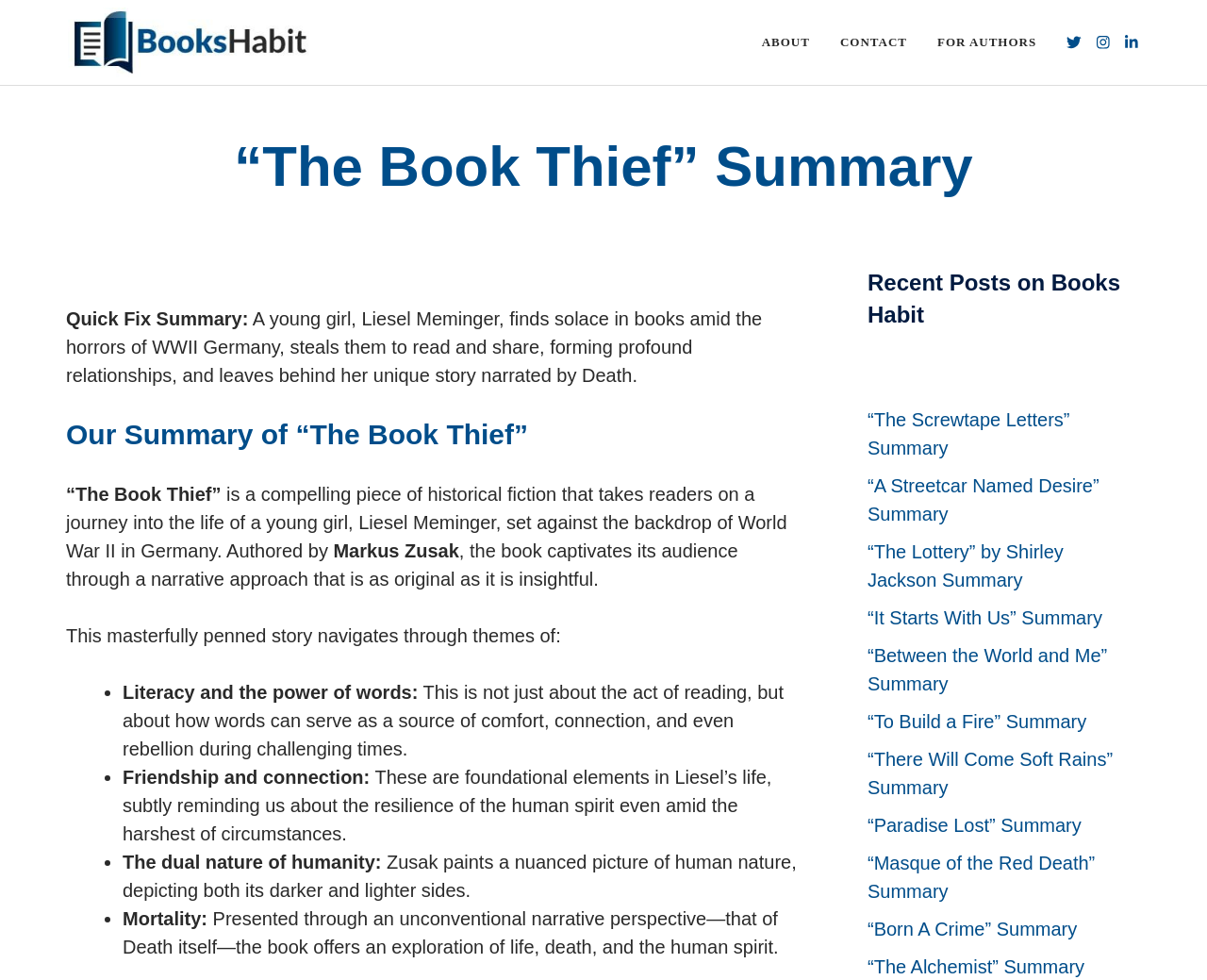Could you provide the bounding box coordinates for the portion of the screen to click to complete this instruction: "Read the summary of 'The Screwtape Letters'"?

[0.719, 0.418, 0.886, 0.468]